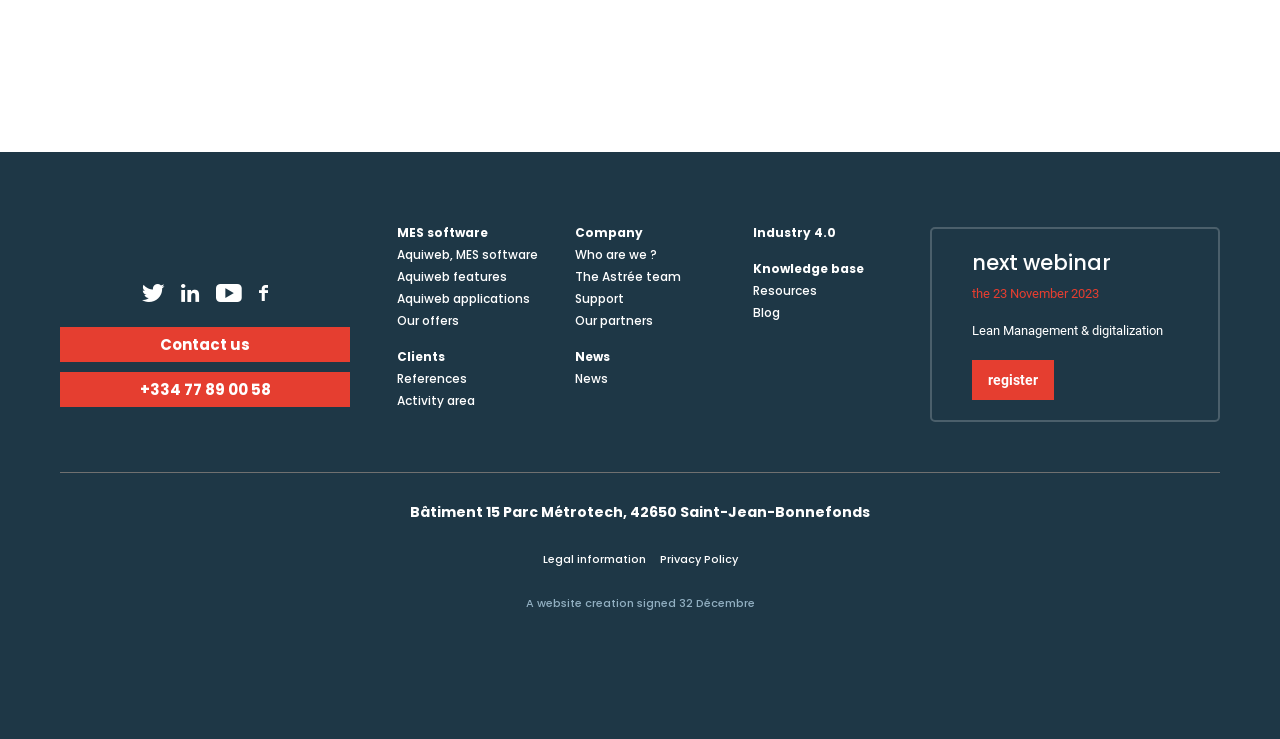Locate the bounding box coordinates of the element to click to perform the following action: 'Register for the next webinar'. The coordinates should be given as four float values between 0 and 1, in the form of [left, top, right, bottom].

[0.759, 0.487, 0.823, 0.541]